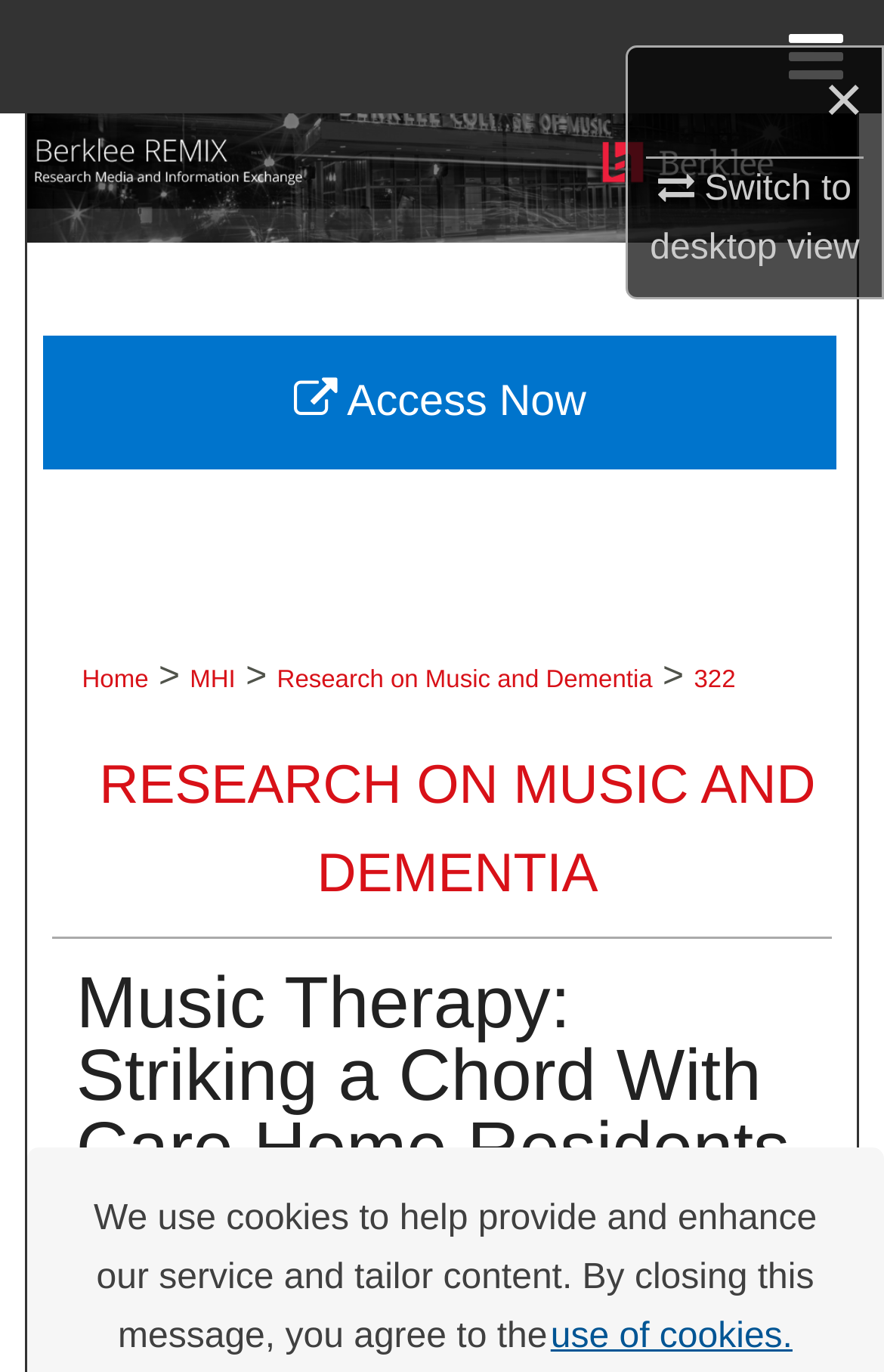Use the information in the screenshot to answer the question comprehensively: What is the name of the author?

The author's name can be found in the section 'Authors' which is located below the main heading 'Music Therapy: Striking a Chord With Care Home Residents'. The text 'S. Wood' is a link and is the only text in the 'Authors' section.